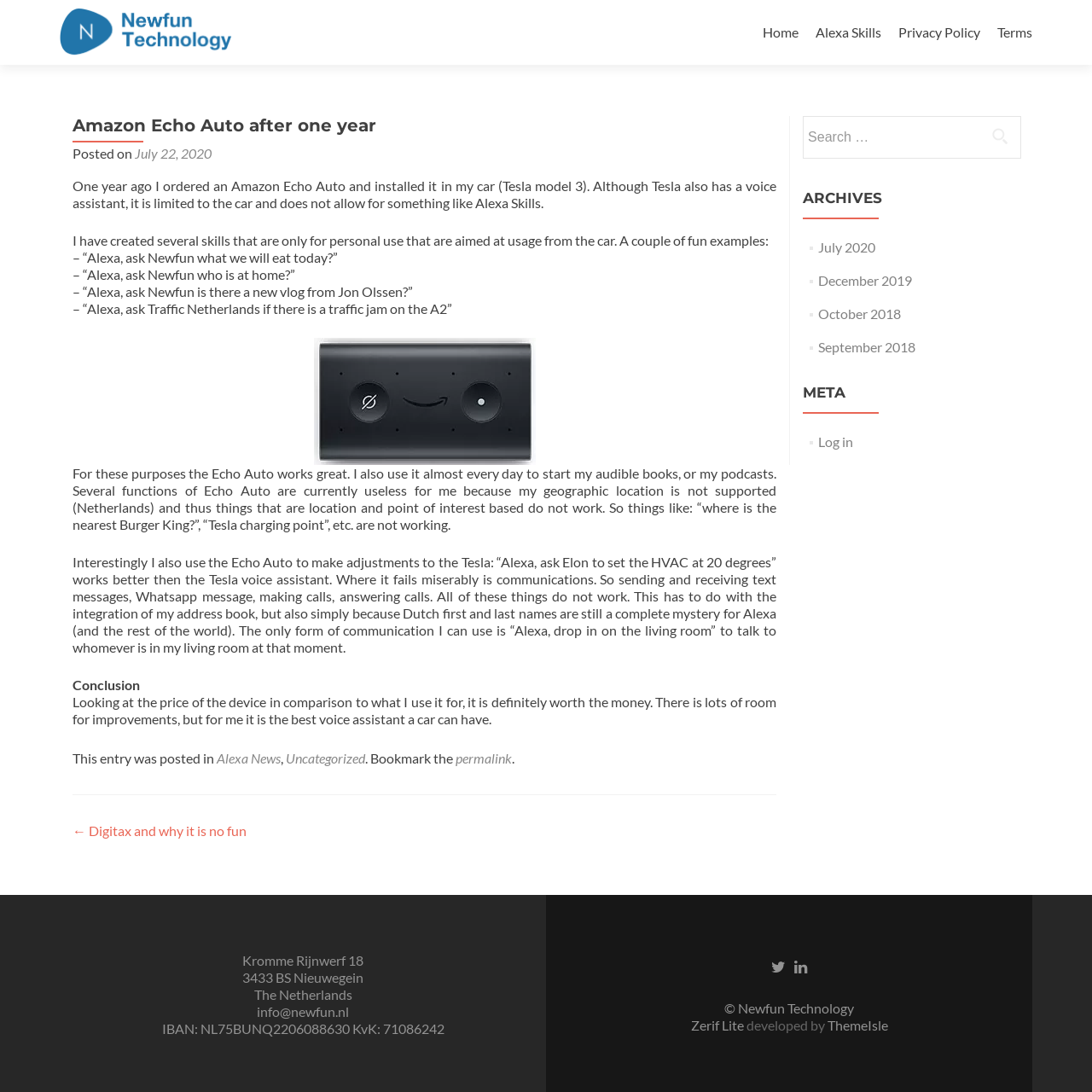Pinpoint the bounding box coordinates for the area that should be clicked to perform the following instruction: "Log in to the website".

[0.749, 0.397, 0.781, 0.412]